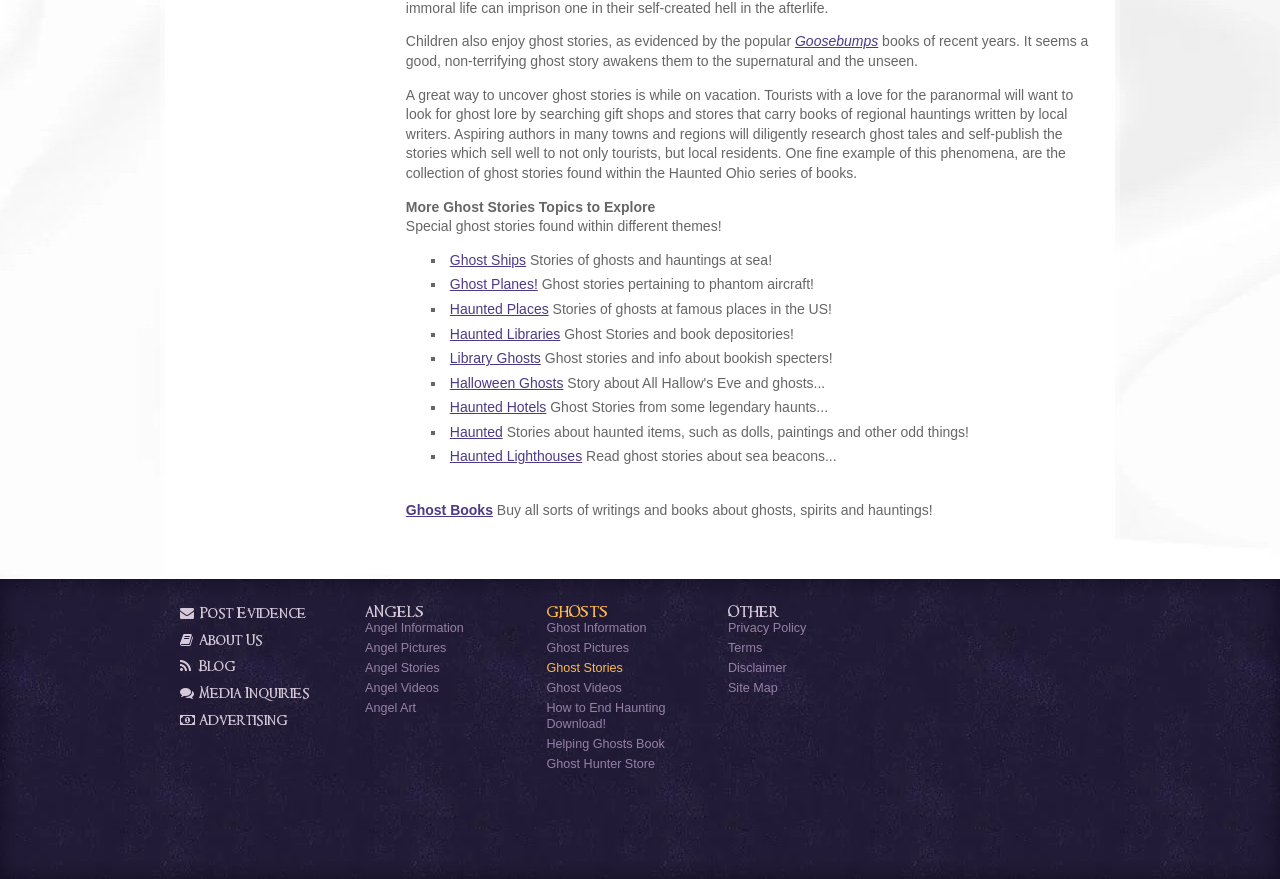Determine the bounding box coordinates of the clickable area required to perform the following instruction: "Browse 'Ghost Books'". The coordinates should be represented as four float numbers between 0 and 1: [left, top, right, bottom].

[0.317, 0.571, 0.385, 0.589]